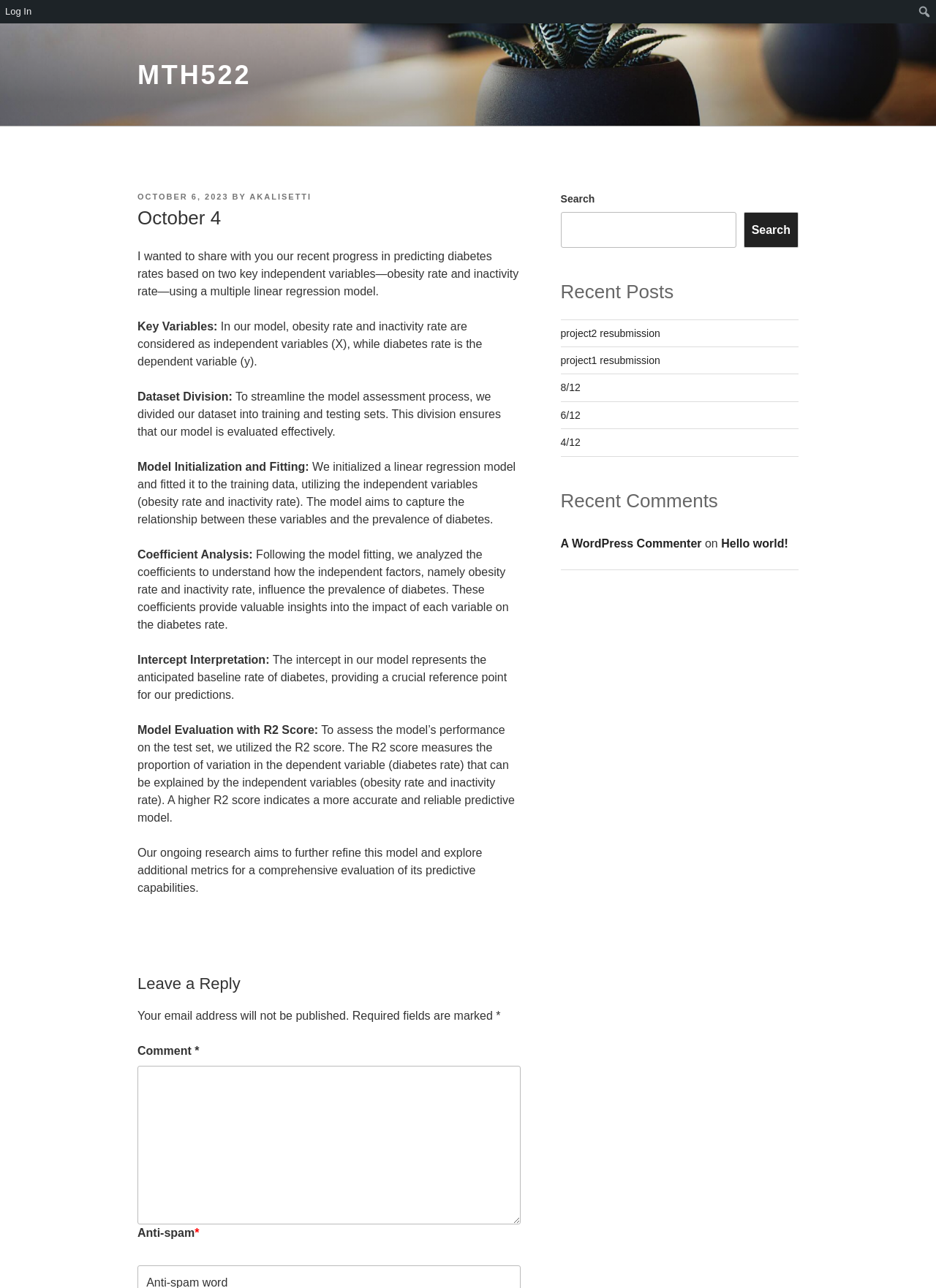Please specify the bounding box coordinates of the area that should be clicked to accomplish the following instruction: "Contact us for car rental services". The coordinates should consist of four float numbers between 0 and 1, i.e., [left, top, right, bottom].

None